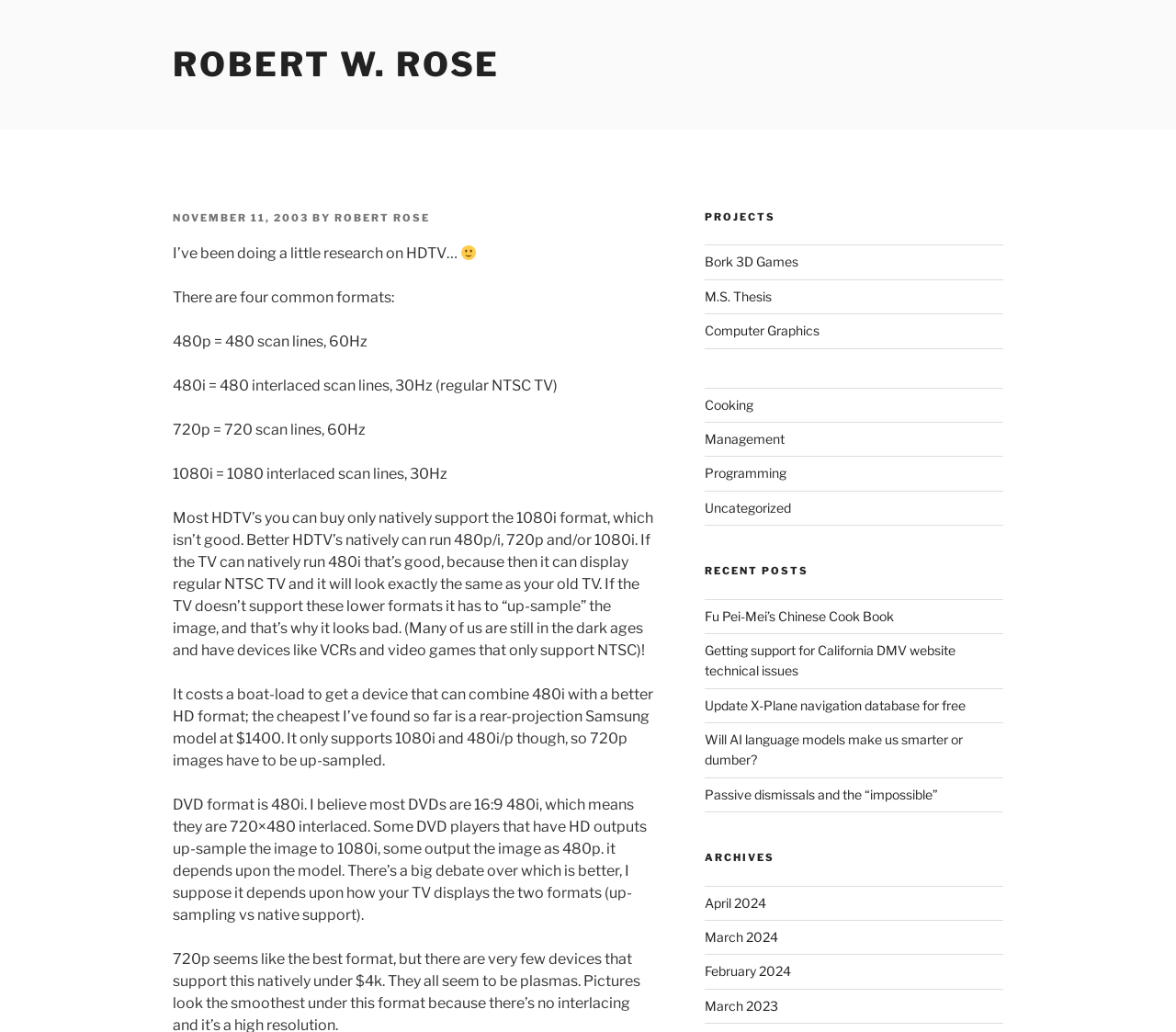Please identify the bounding box coordinates of the clickable area that will allow you to execute the instruction: "Check the 'April 2024' archives".

[0.599, 0.867, 0.651, 0.882]